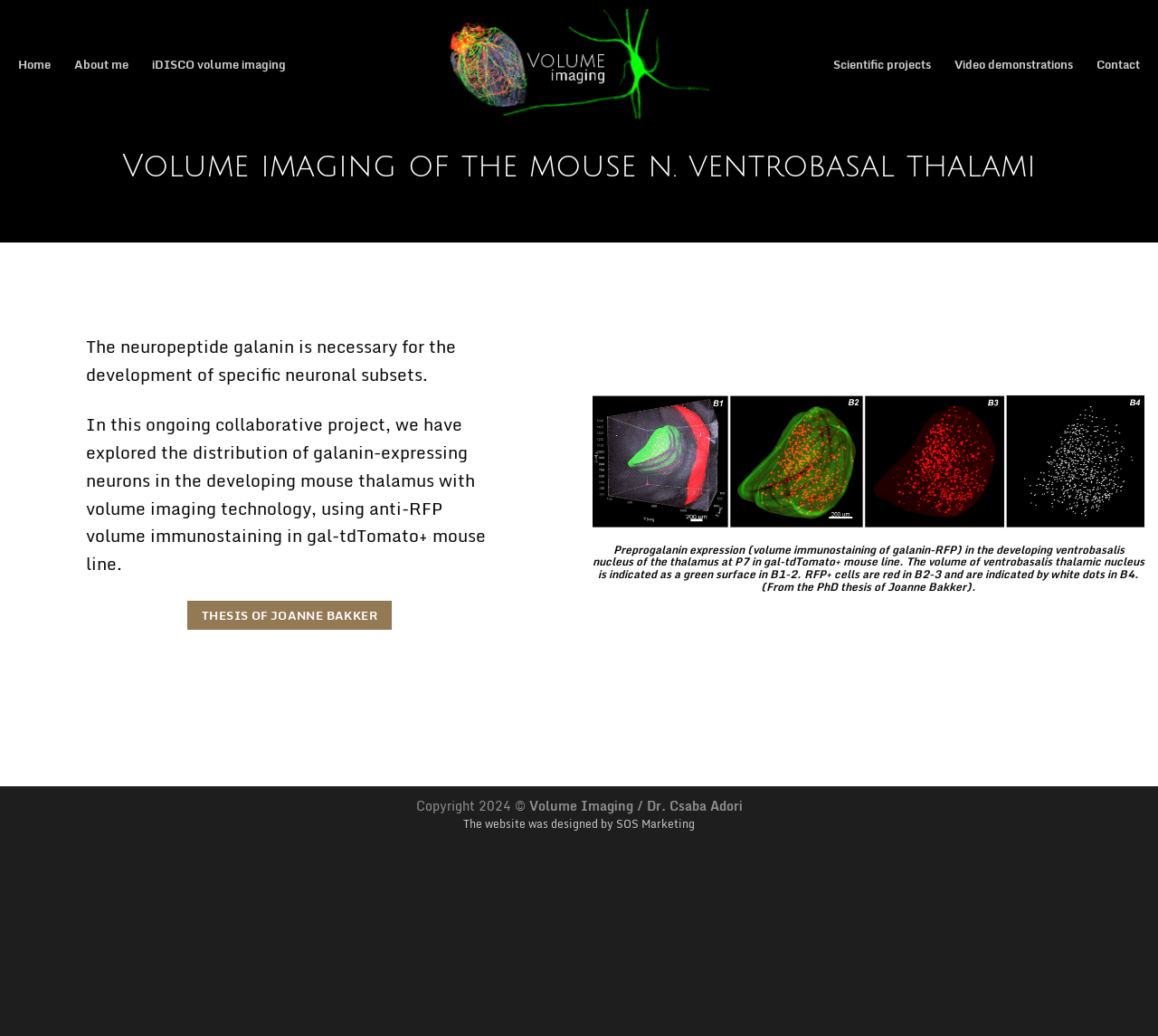Determine the bounding box of the UI component based on this description: "Thesis of Joanne Bakker". The bounding box coordinates should be four float values between 0 and 1, i.e., [left, top, right, bottom].

[0.161, 0.58, 0.339, 0.608]